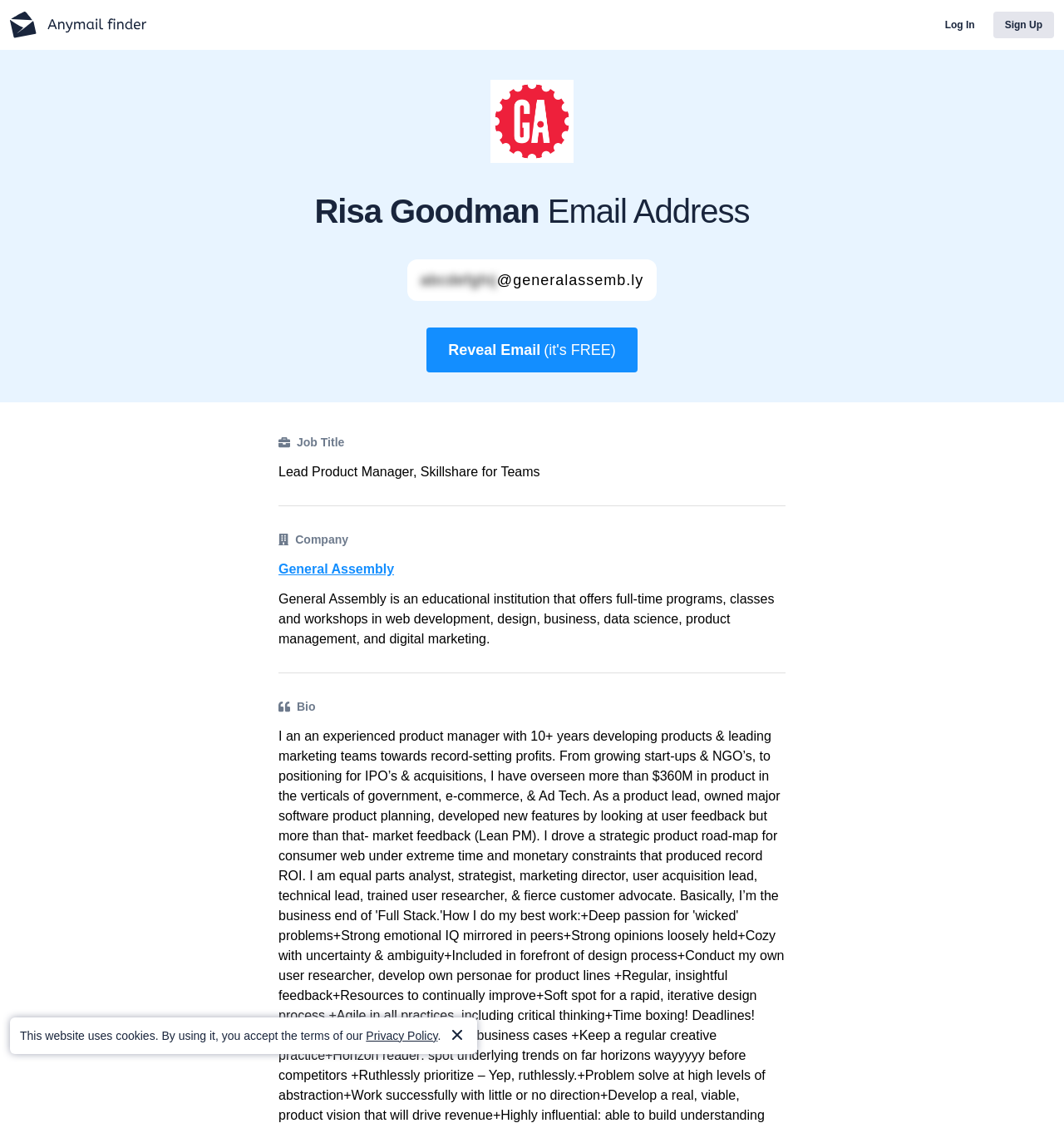Extract the bounding box coordinates for the HTML element that matches this description: "parent_node: Log In". The coordinates should be four float numbers between 0 and 1, i.e., [left, top, right, bottom].

[0.009, 0.01, 0.138, 0.034]